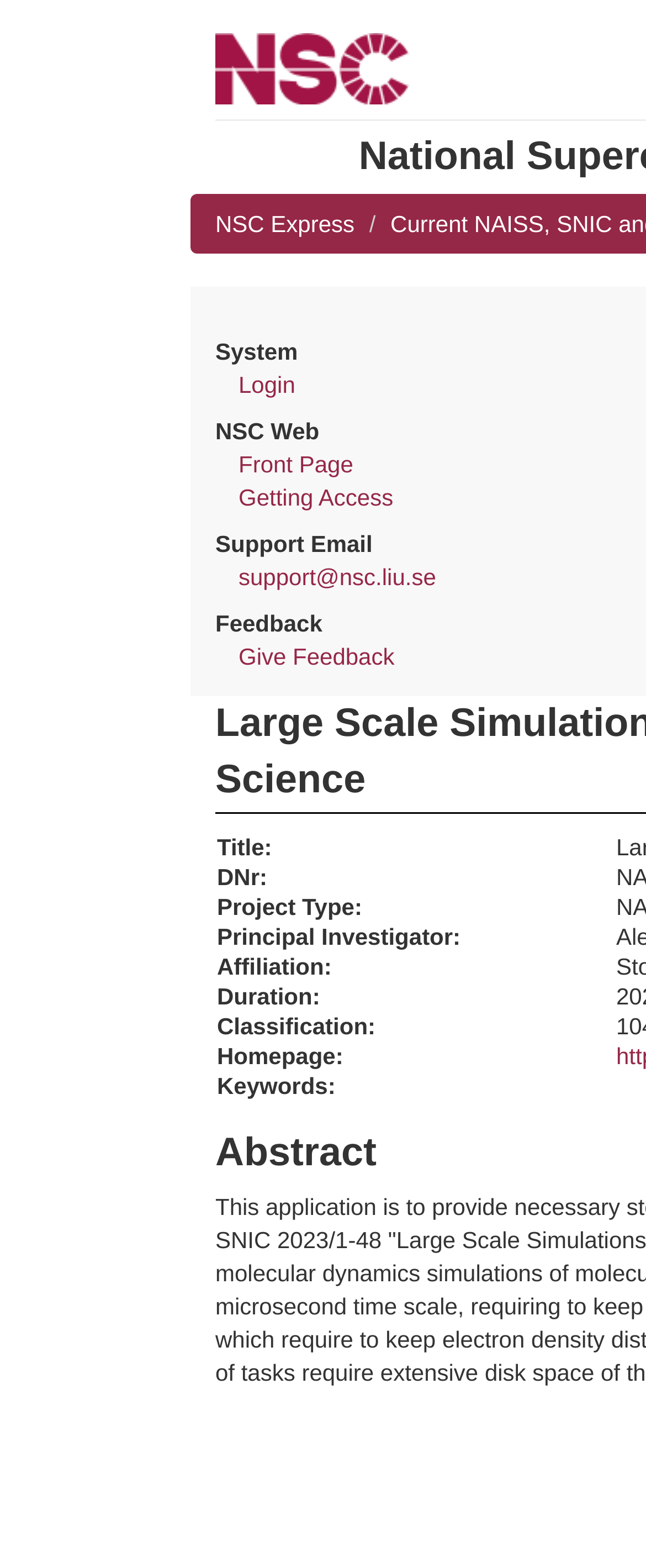Provide a one-word or brief phrase answer to the question:
What is the email address for support?

support@nsc.liu.se